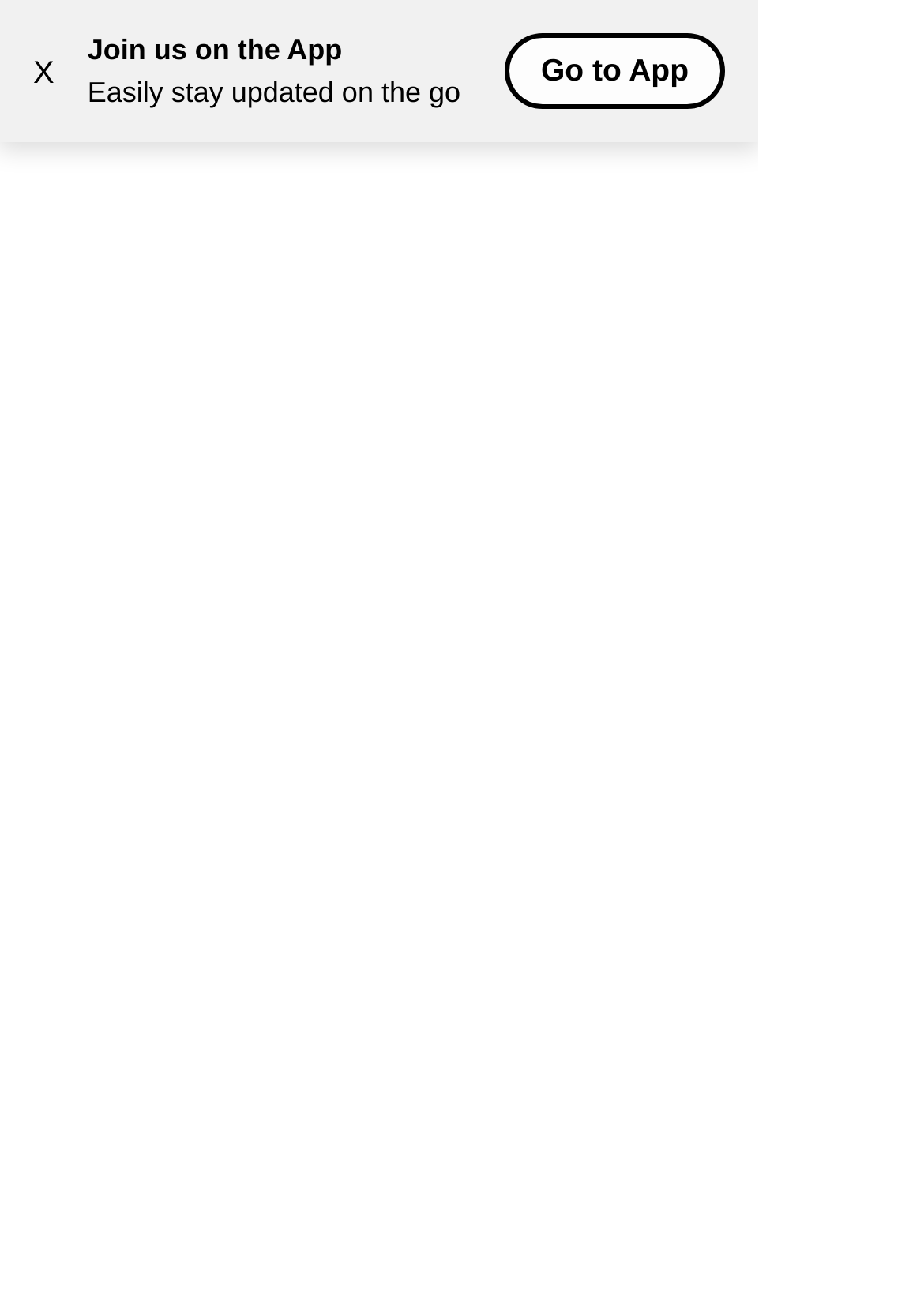Given the element description 1870 1%, identify the bounding box coordinates for the UI element on the webpage screenshot. The format should be (top-left x, top-left y, bottom-right x, bottom-right y), with values between 0 and 1.

None